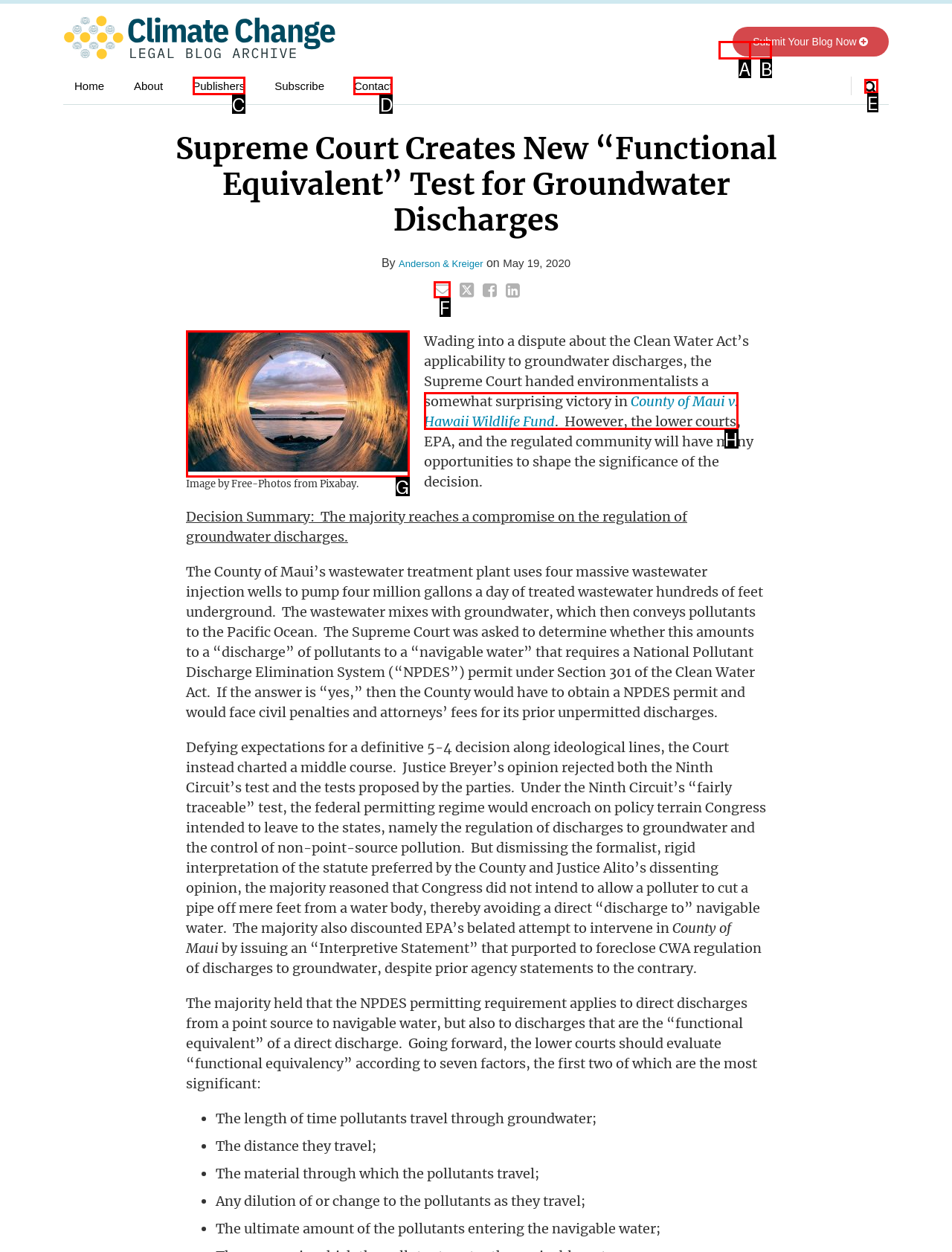Tell me the correct option to click for this task: Email this post
Write down the option's letter from the given choices.

F